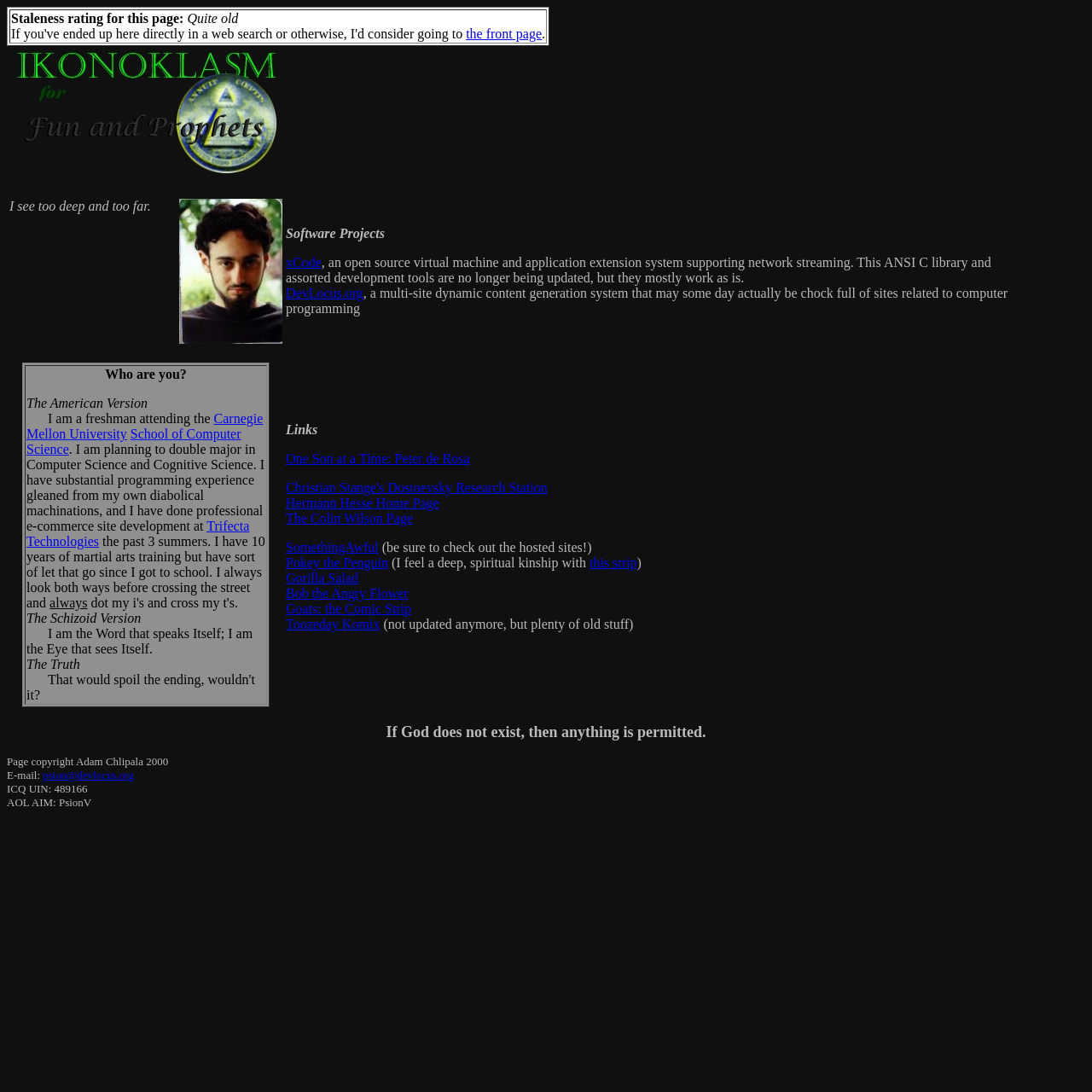Offer a meticulous caption that includes all visible features of the webpage.

This webpage is the personal homepage of Adam Chlipala, a freshman at Carnegie Mellon University School of Computer Science. At the top of the page, there is a table with a staleness rating for the page, indicating that it is quite old, and a link to the front page.

Below this, there is a large table that spans most of the page, divided into several rows and columns. In the top-left corner of this table, there is an image with the title "Ikonoklasm for Fun and Prophets". Next to this image, there is a section with the title "I see too deep and too far" and an image below it.

The main content of the page is divided into three sections. The first section is about Adam Chlipala, where he introduces himself as a freshman at Carnegie Mellon University, planning to double major in Computer Science and Cognitive Science. He also mentions his programming experience and martial arts training. This section is written in two versions: the American version and the Schizoid version, which is more philosophical and poetic.

The second section is a list of links to various websites, including Christian Stange's Dostoevsky Research Station, Hermann Hesse Home Page, and several comic strips like Pokey the Penguin and Gorilla Salad.

The third section is at the bottom of the page, where there are several static text elements, including a quote "If God does not exist, then anything is permitted", a copyright notice, and contact information, including an email address, ICQ UIN, and AOL AIM.